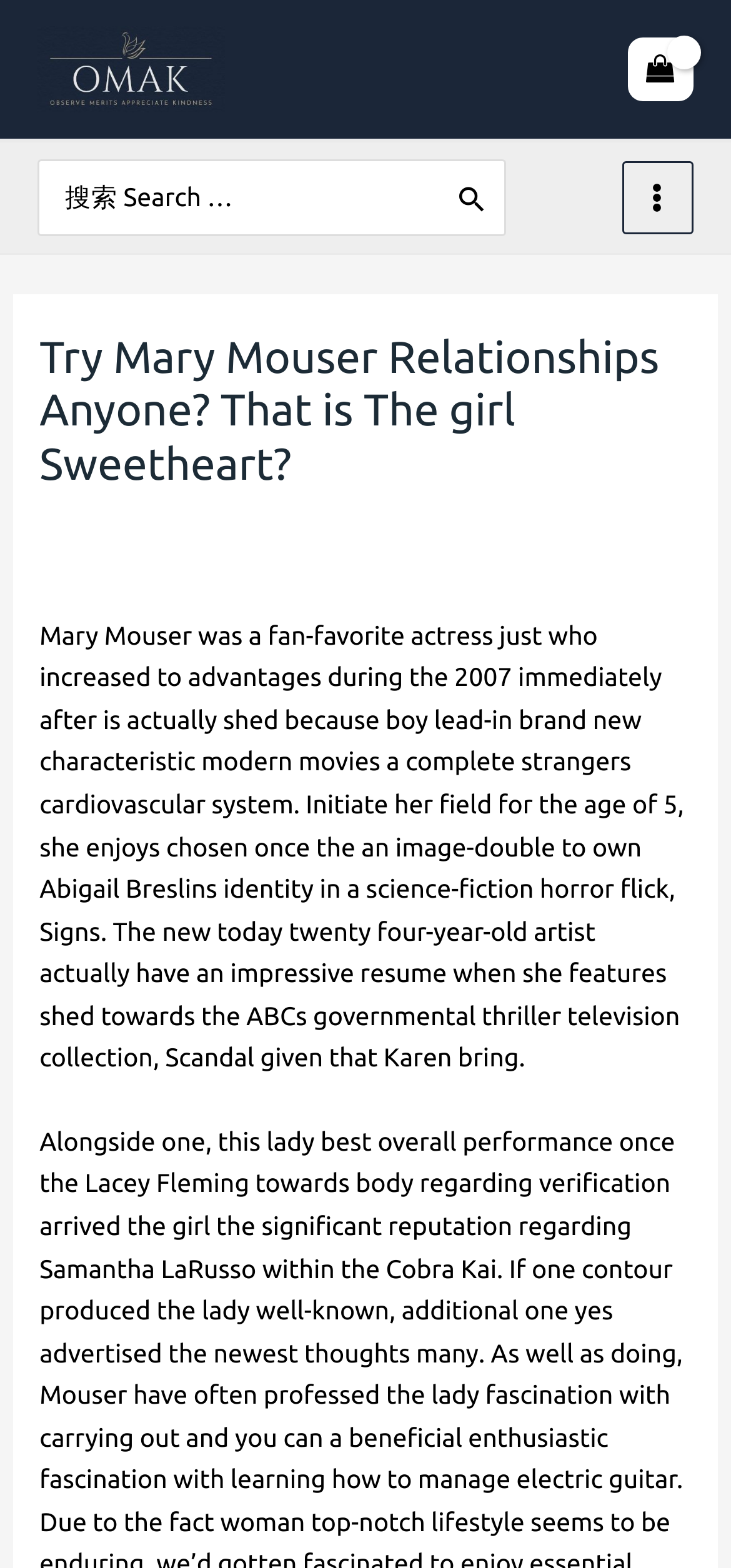What is the name of the author of the article?
Please respond to the question thoroughly and include all relevant details.

The webpage credits the article to Yu Xian, as indicated by the link 'By Yu Xian'.